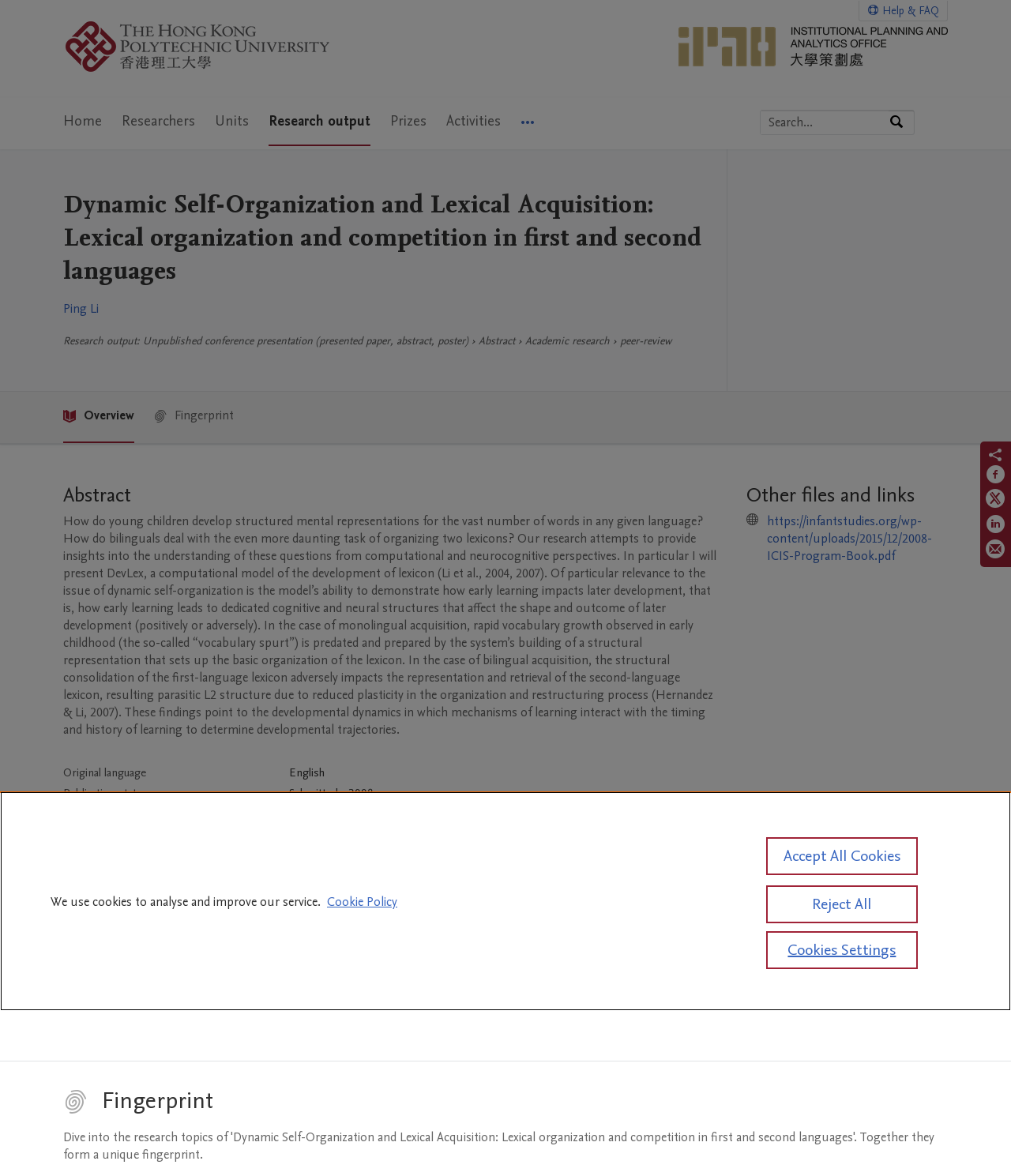Using the provided description https://infantstudies.org/wp-content/uploads/2015/12/2008-ICIS-Program-Book.pdf, find the bounding box coordinates for the UI element. Provide the coordinates in (top-left x, top-left y, bottom-right x, bottom-right y) format, ensuring all values are between 0 and 1.

[0.759, 0.436, 0.922, 0.48]